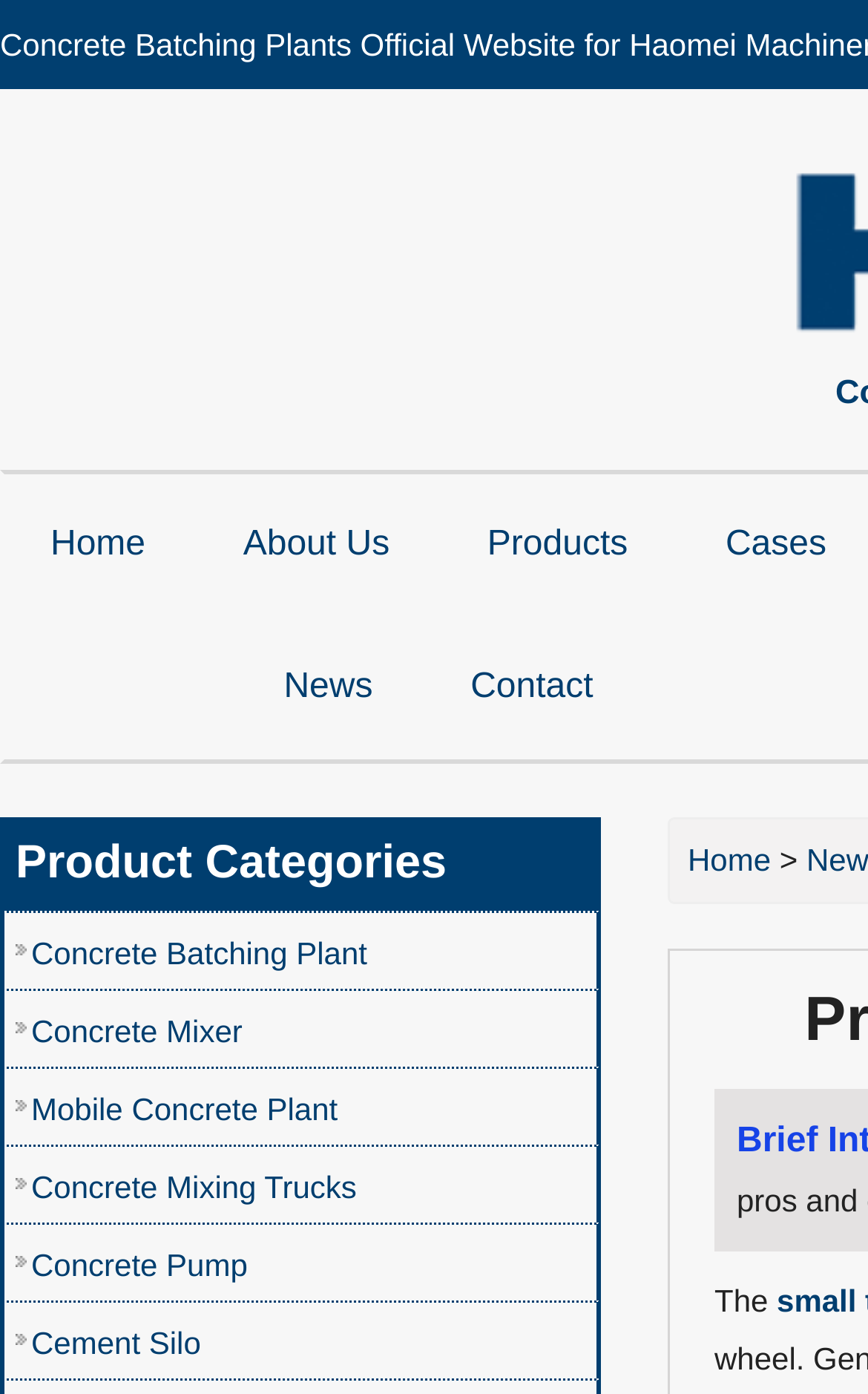Determine the bounding box coordinates of the clickable element to complete this instruction: "visit cases page". Provide the coordinates in the format of four float numbers between 0 and 1, [left, top, right, bottom].

[0.836, 0.376, 0.952, 0.403]